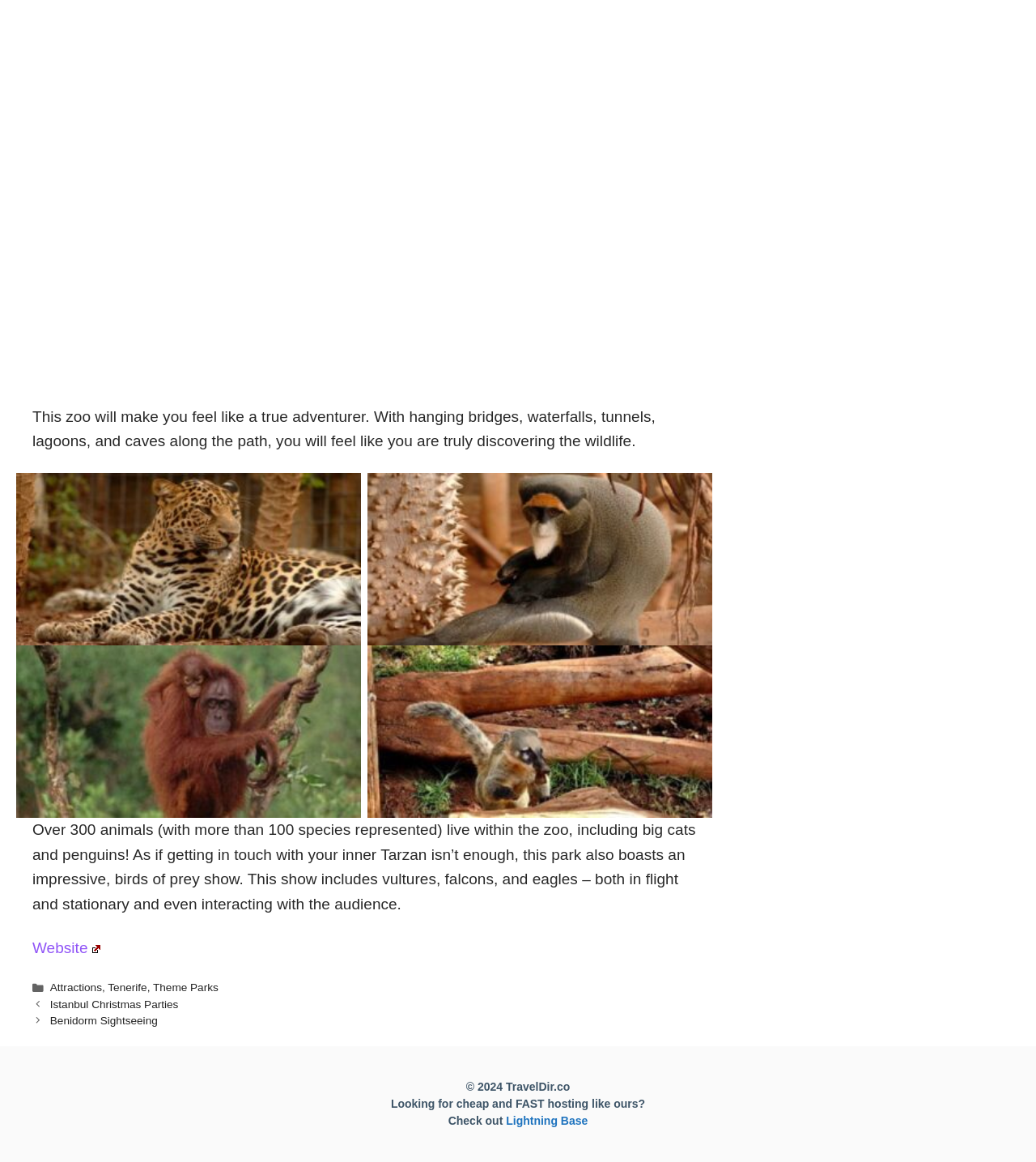Please mark the bounding box coordinates of the area that should be clicked to carry out the instruction: "Go to the previous post".

[0.048, 0.859, 0.172, 0.87]